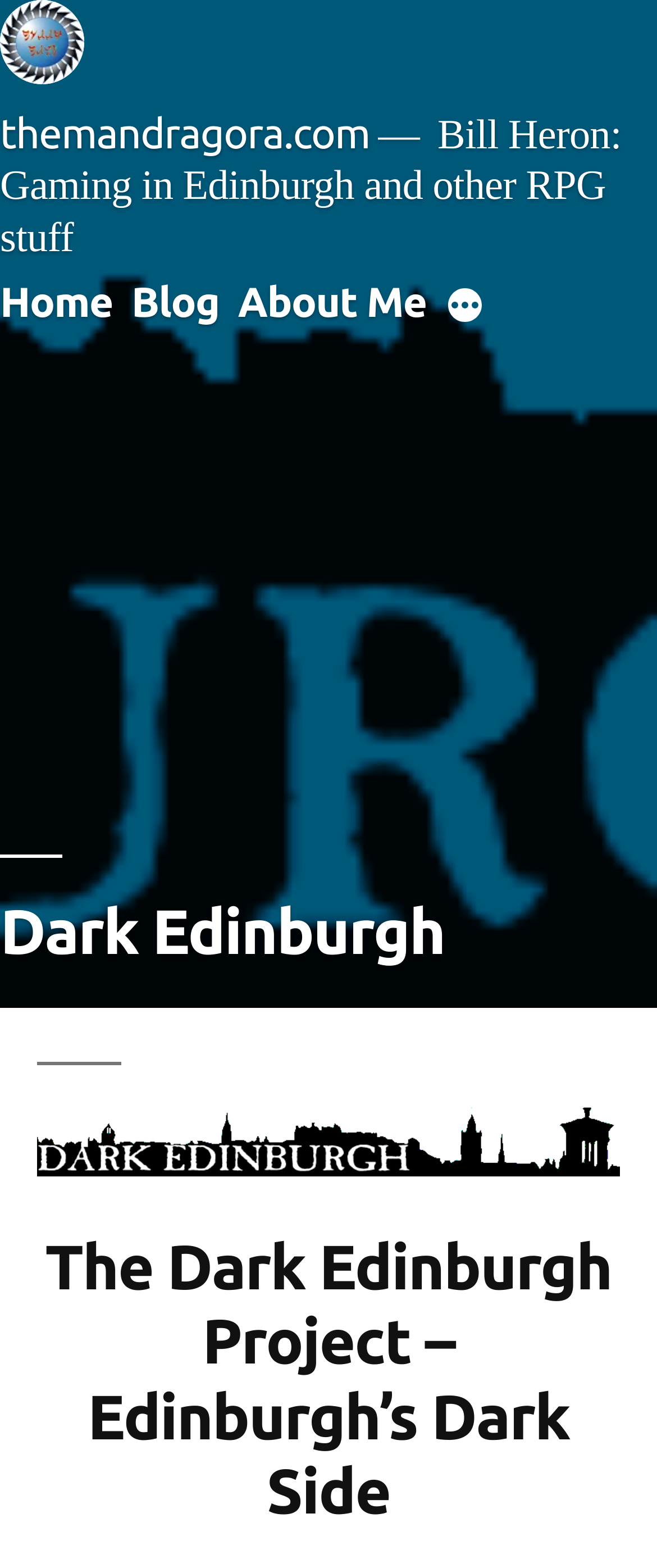Locate the UI element described as follows: "alt="Image for themandragora.com"". Return the bounding box coordinates as four float numbers between 0 and 1 in the order [left, top, right, bottom].

[0.0, 0.0, 0.128, 0.054]